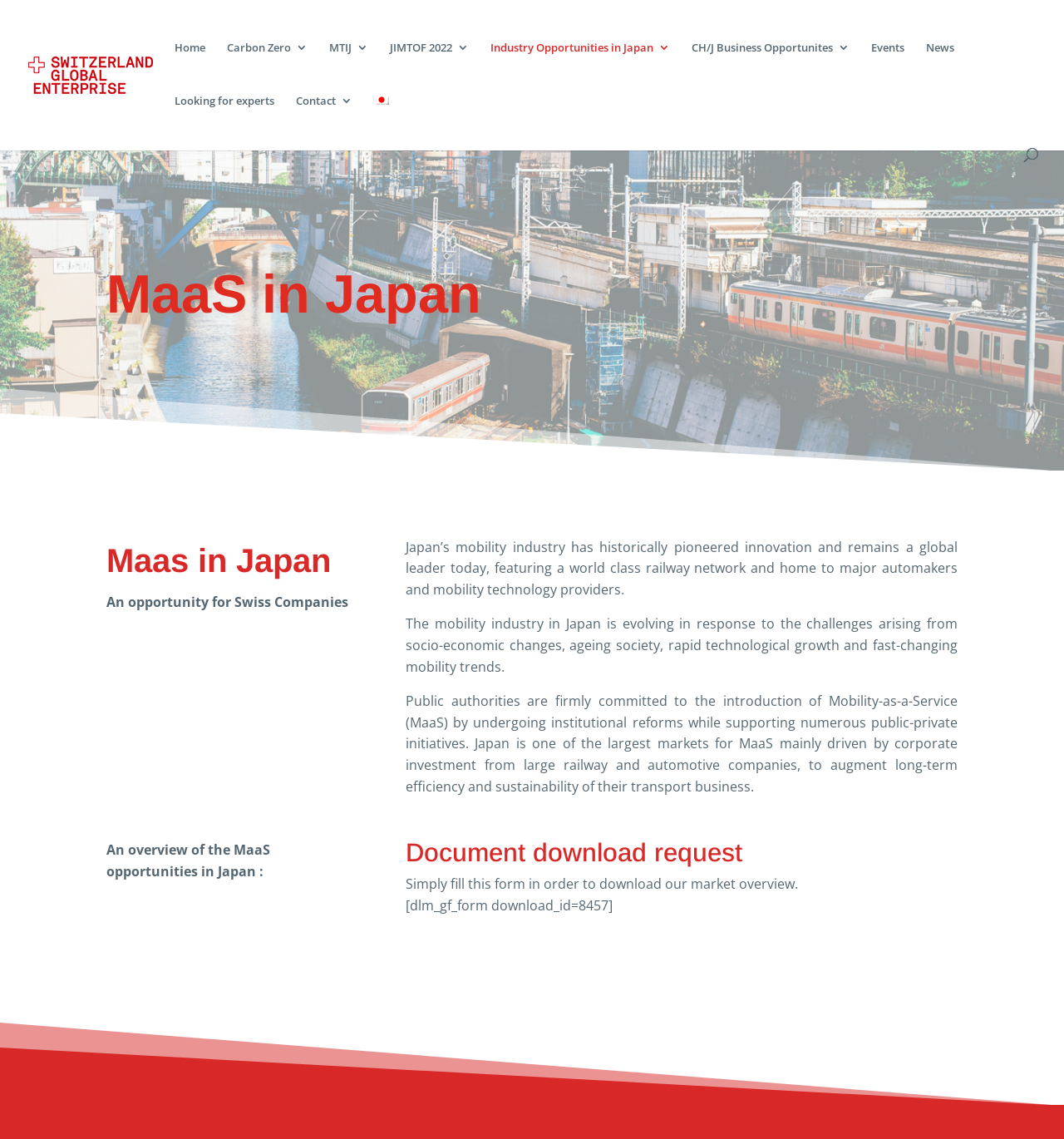Highlight the bounding box coordinates of the element you need to click to perform the following instruction: "Click on the 'Contact' link."

[0.278, 0.083, 0.331, 0.13]